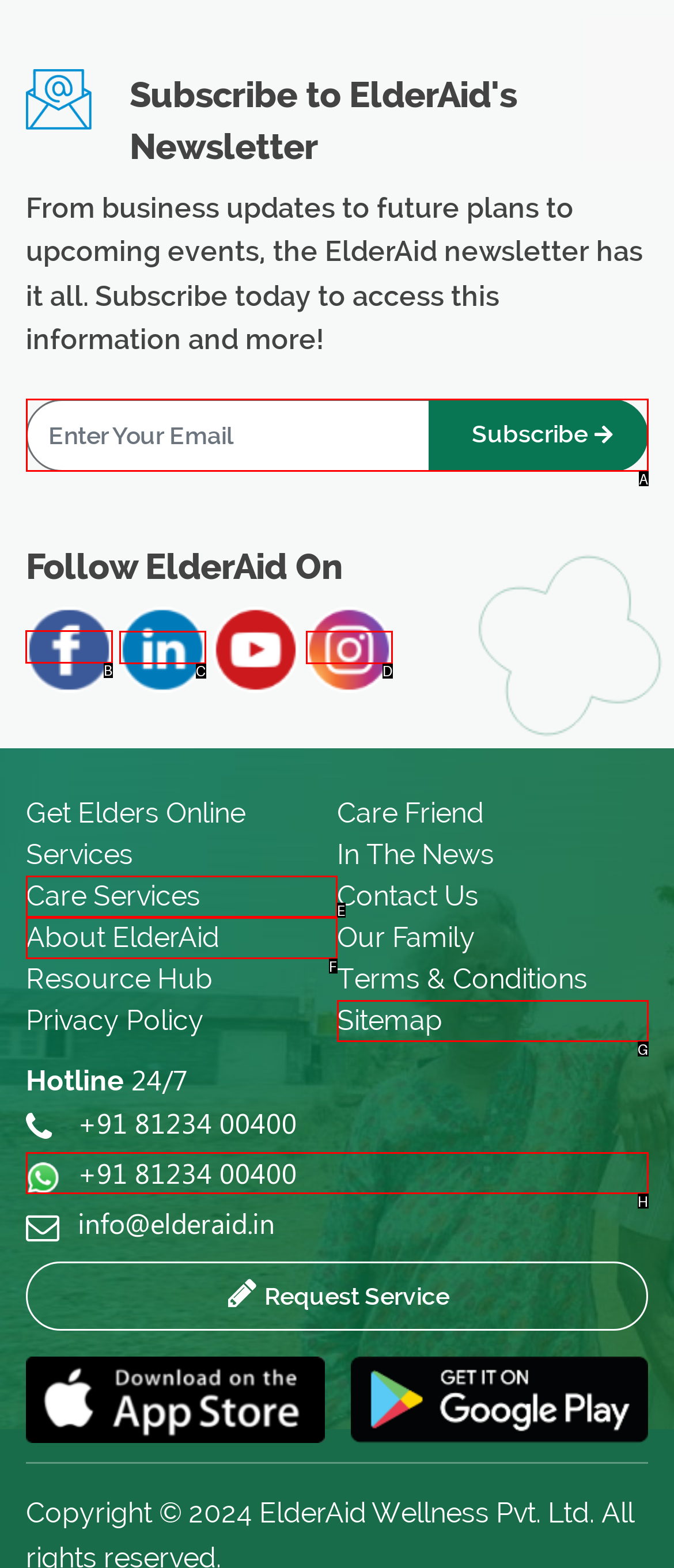Choose the letter of the option that needs to be clicked to perform the task: Follow ElderAid on Facebook. Answer with the letter.

B